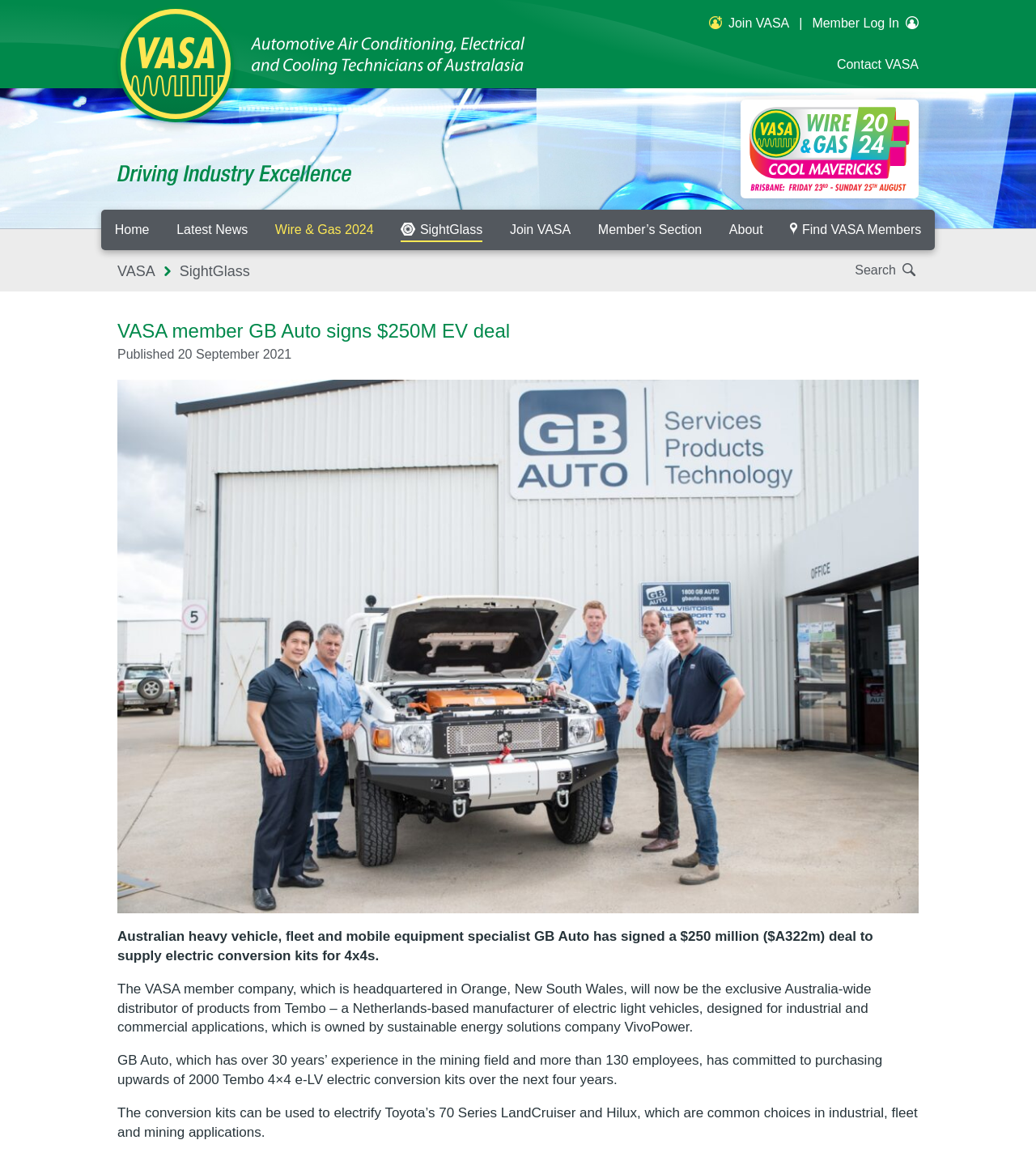How many Tembo 4×4 e-LV electric conversion kits will GB Auto purchase?
Provide a one-word or short-phrase answer based on the image.

upwards of 2000